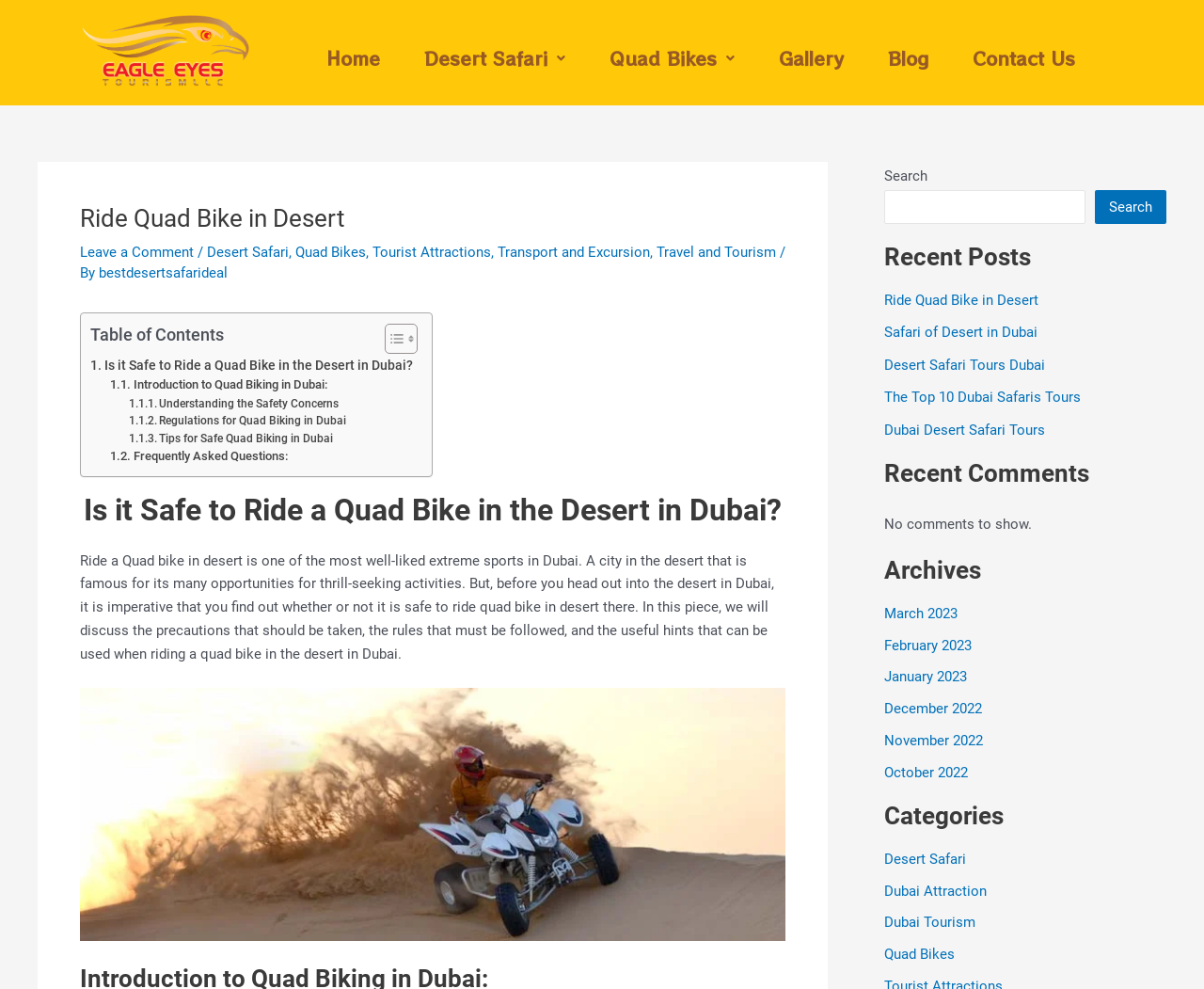Predict the bounding box coordinates of the area that should be clicked to accomplish the following instruction: "Click on the 'Desert Safari Dubai' link". The bounding box coordinates should consist of four float numbers between 0 and 1, i.e., [left, top, right, bottom].

[0.062, 0.01, 0.21, 0.087]